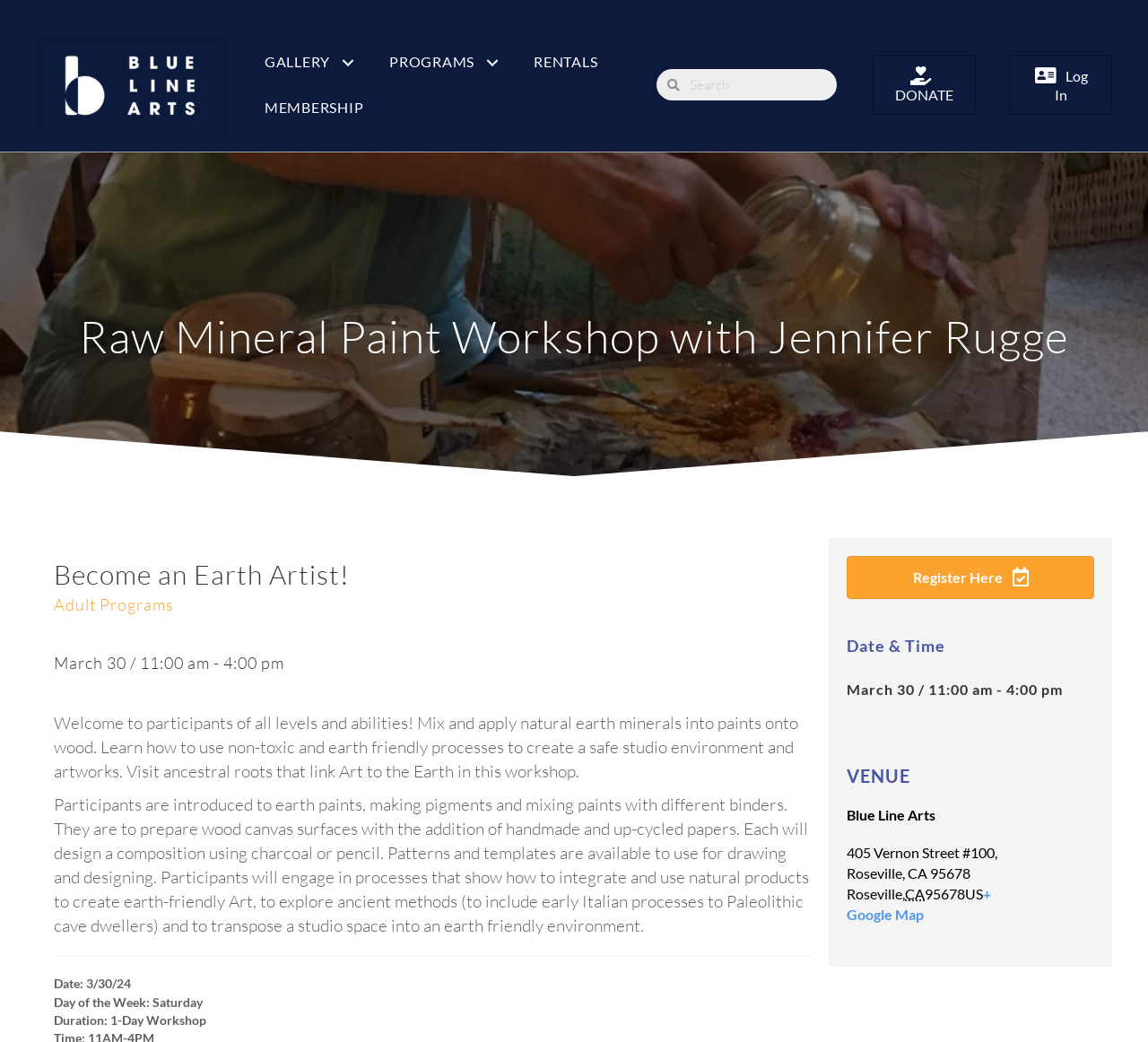Please determine the bounding box coordinates of the element to click in order to execute the following instruction: "Search for something". The coordinates should be four float numbers between 0 and 1, specified as [left, top, right, bottom].

[0.592, 0.066, 0.729, 0.097]